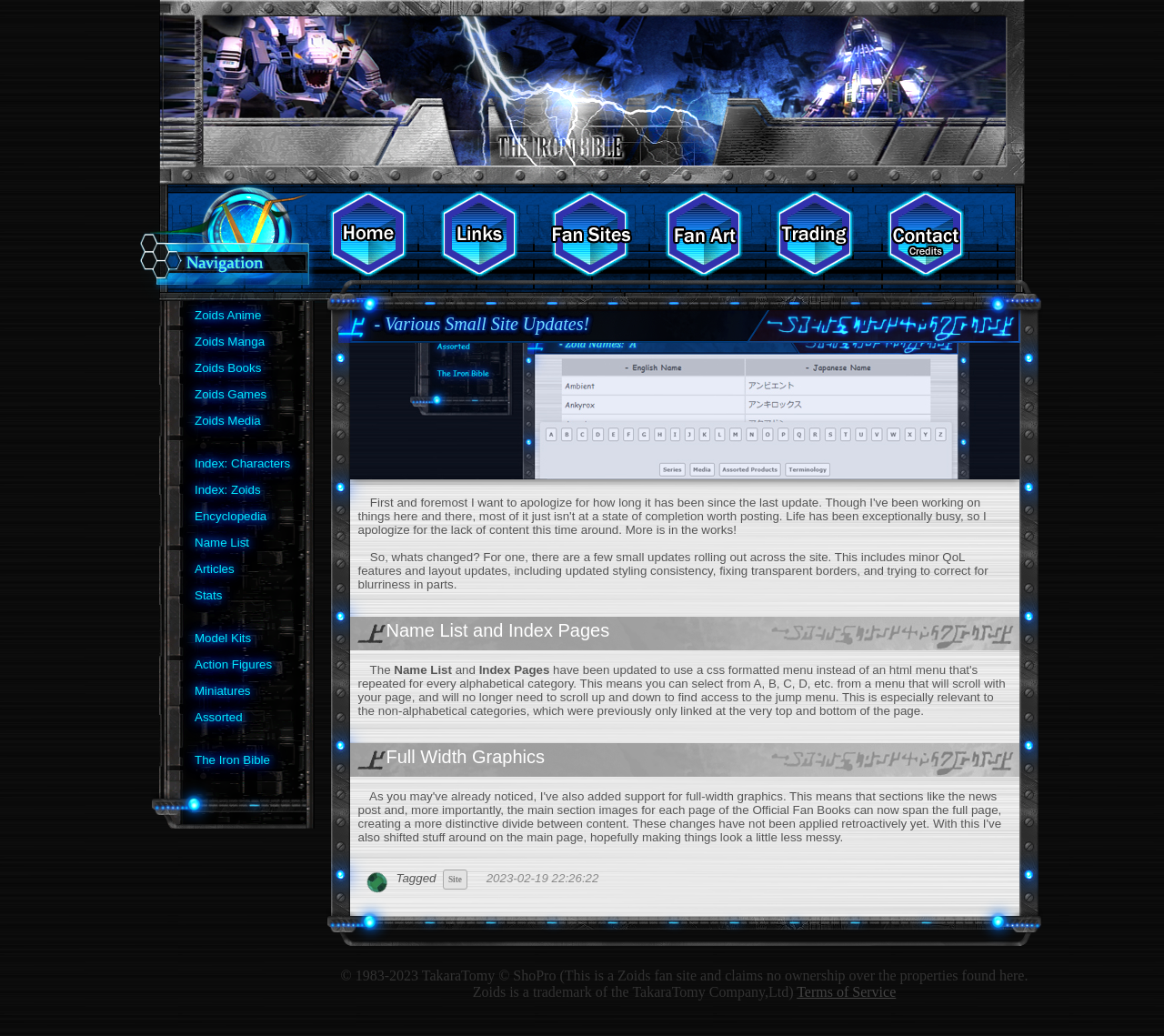How many images are on the webpage?
Please give a detailed and thorough answer to the question, covering all relevant points.

I counted the number of image elements on the webpage, which are scattered throughout the page, including the ones at the top, in the middle, and at the bottom.